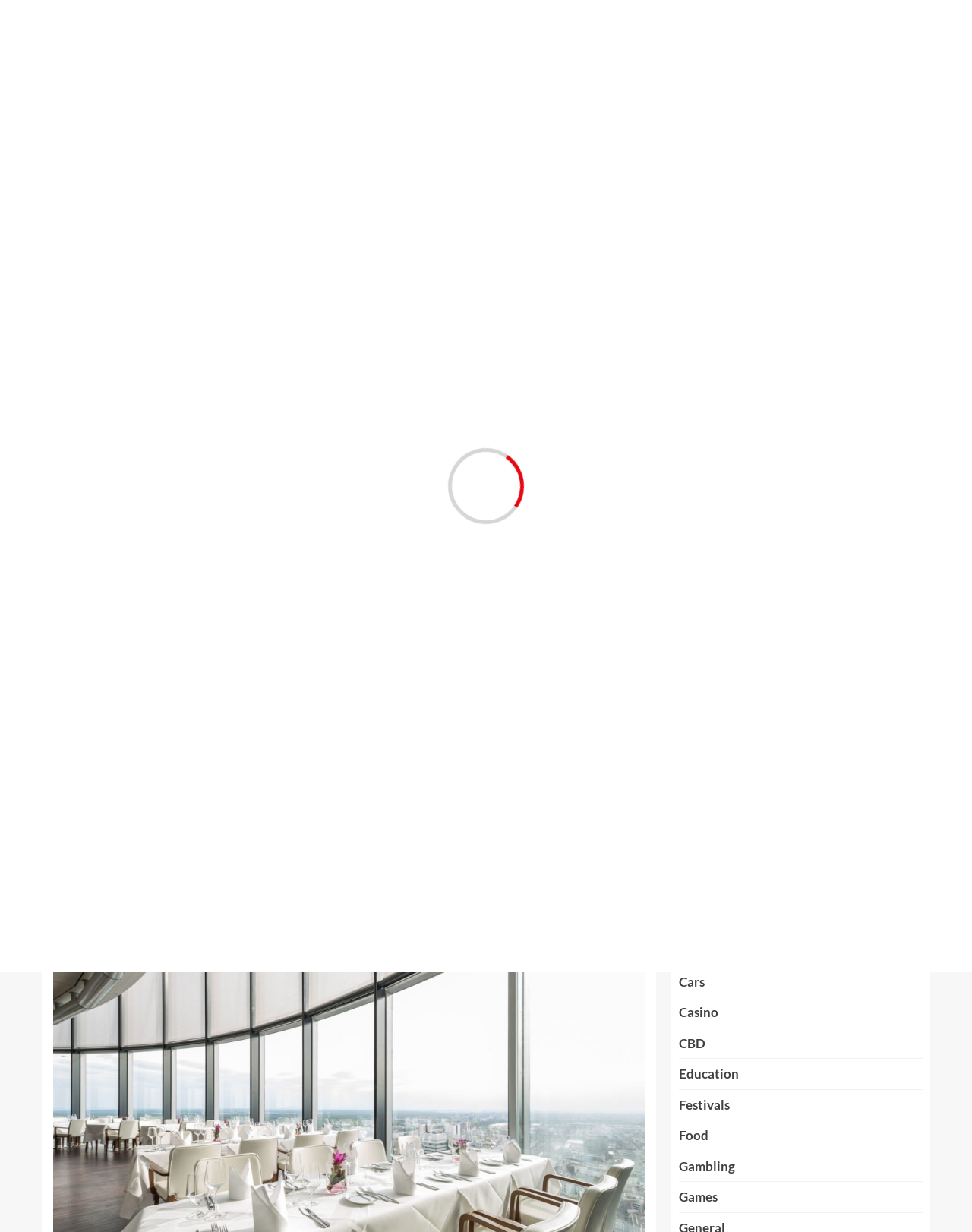What is the name of the restaurant mentioned in the article?
Look at the screenshot and give a one-word or phrase answer.

Main Tower Restaurant & Lounge